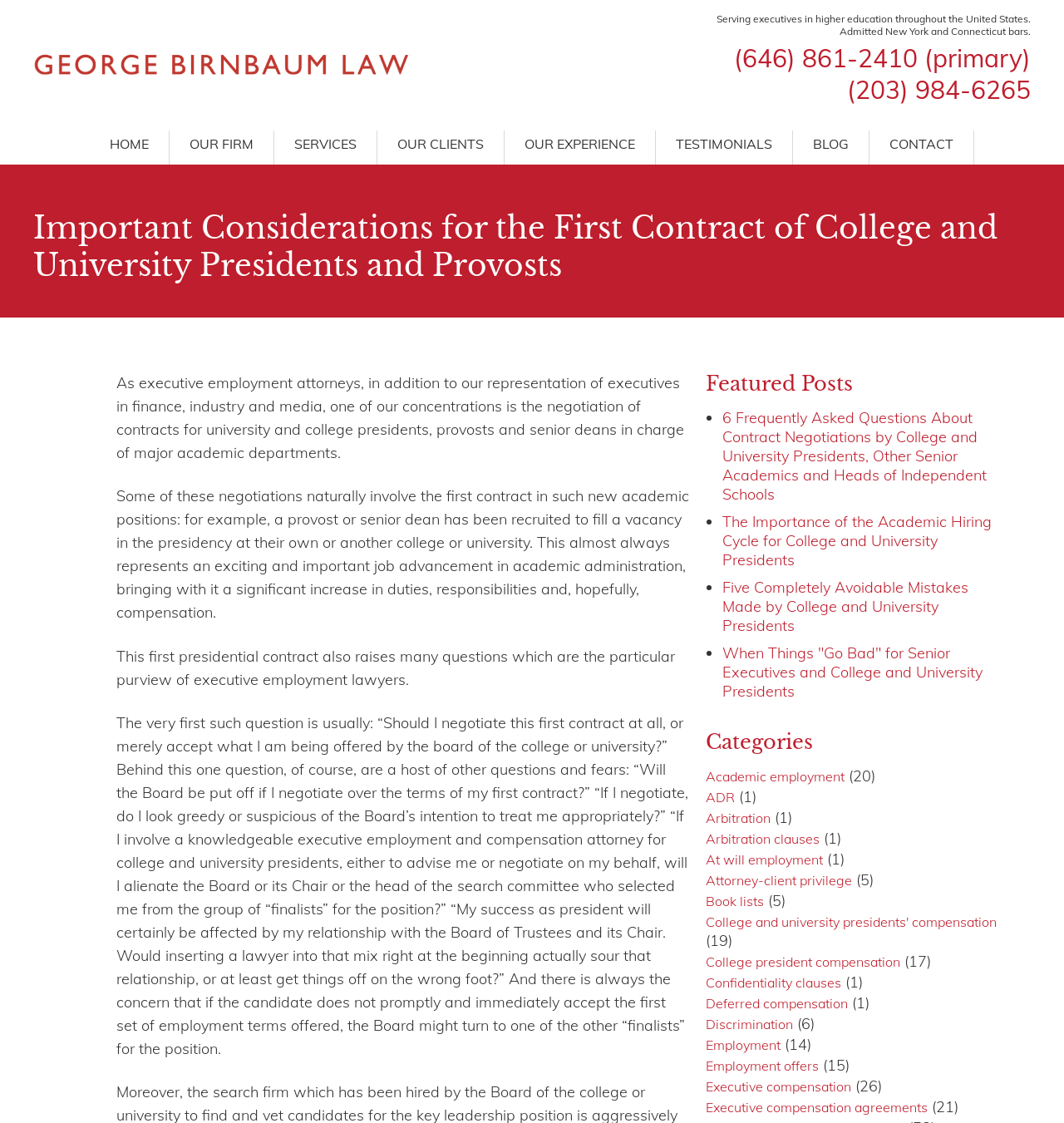Respond with a single word or phrase for the following question: 
What is the concern of college and university presidents when negotiating their first contract?

Alienating the Board